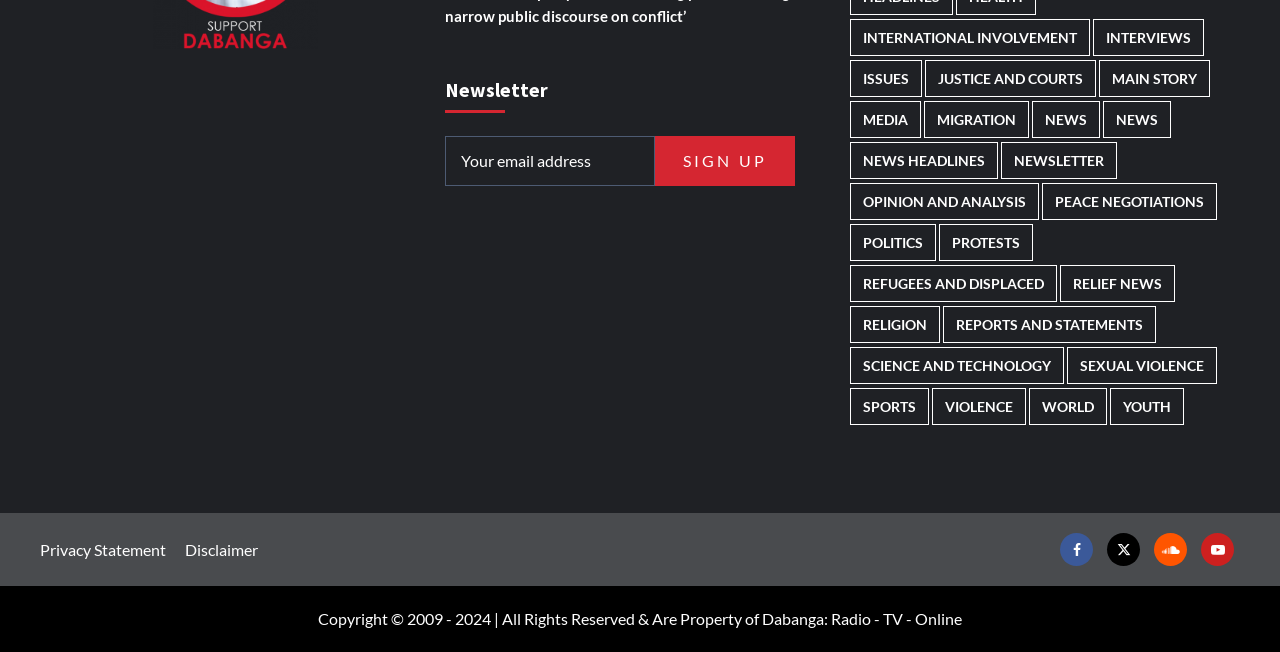Please answer the following question using a single word or phrase: 
How many categories are listed on the webpage?

24